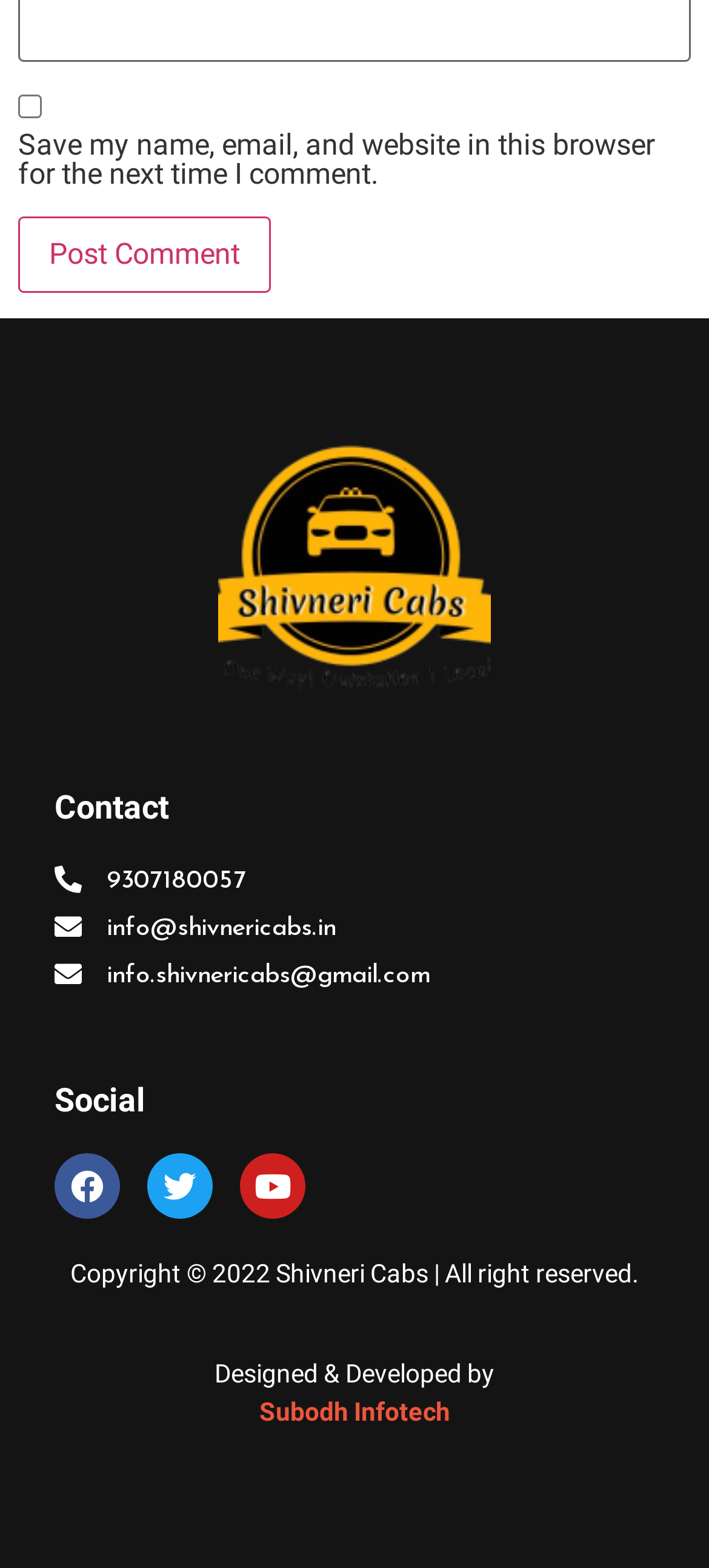Please find the bounding box coordinates for the clickable element needed to perform this instruction: "Send an email to info@shivnericabs.in".

[0.077, 0.579, 0.923, 0.603]